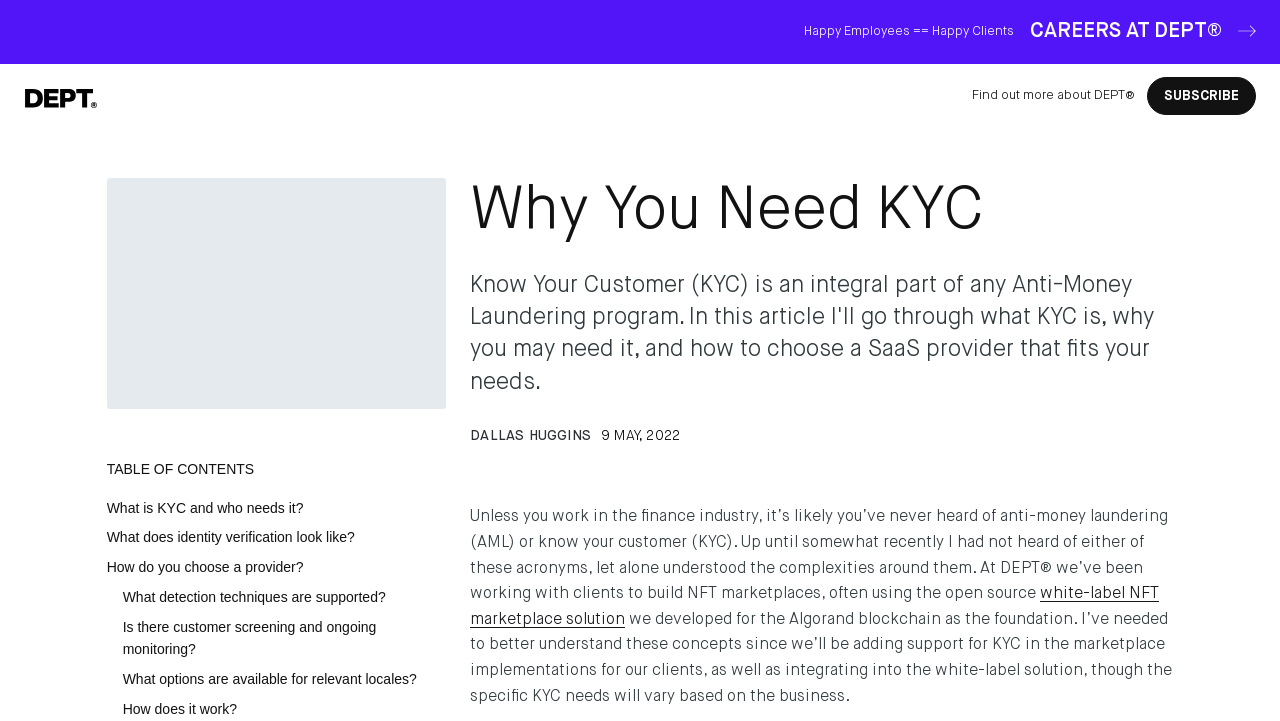Identify the bounding box coordinates of the clickable section necessary to follow the following instruction: "Visit the 'DEPT Software Engineering Blog'". The coordinates should be presented as four float numbers from 0 to 1, i.e., [left, top, right, bottom].

[0.019, 0.105, 0.077, 0.168]